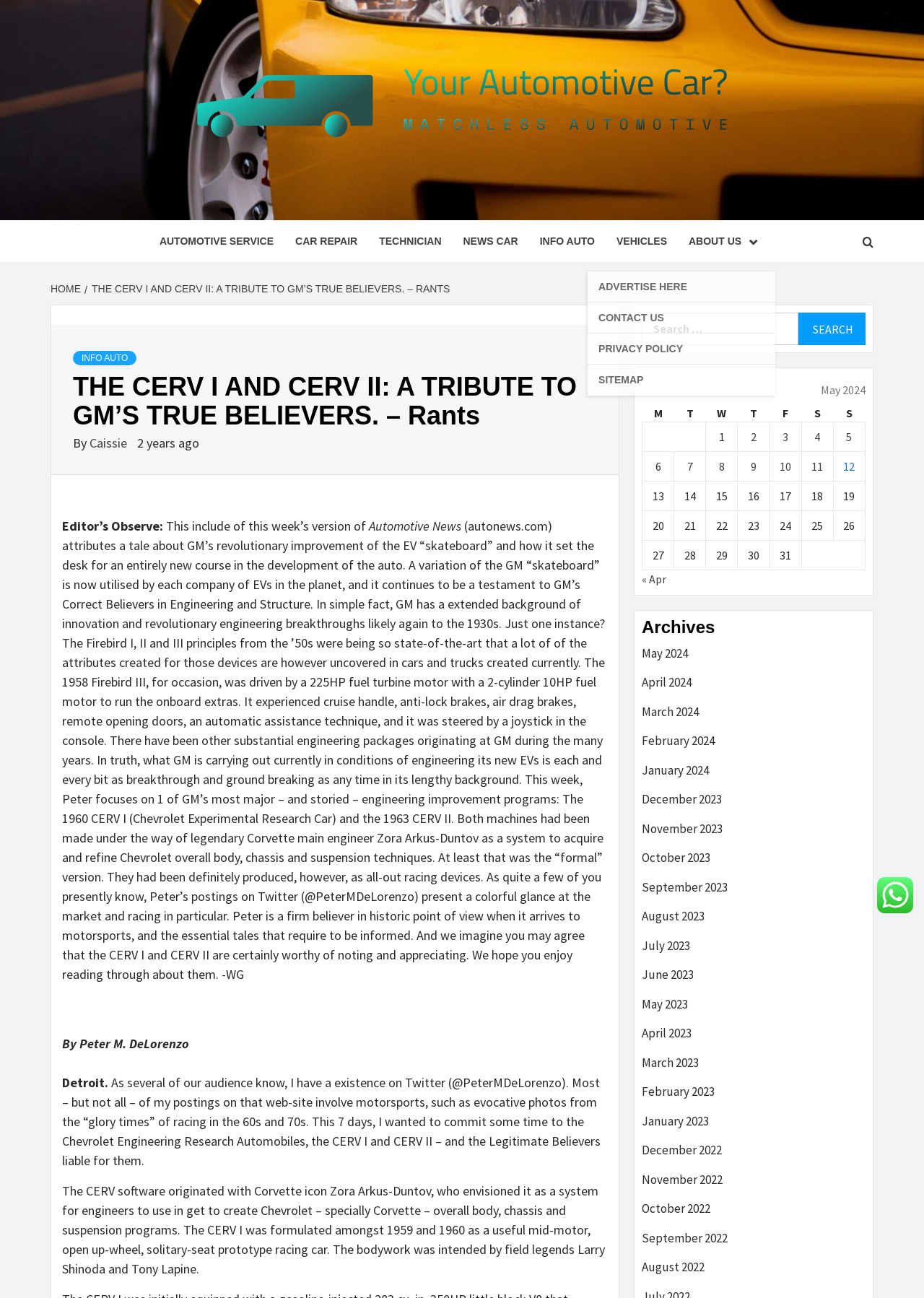Answer the question in one word or a short phrase:
How many links are there in the navigation bar?

7